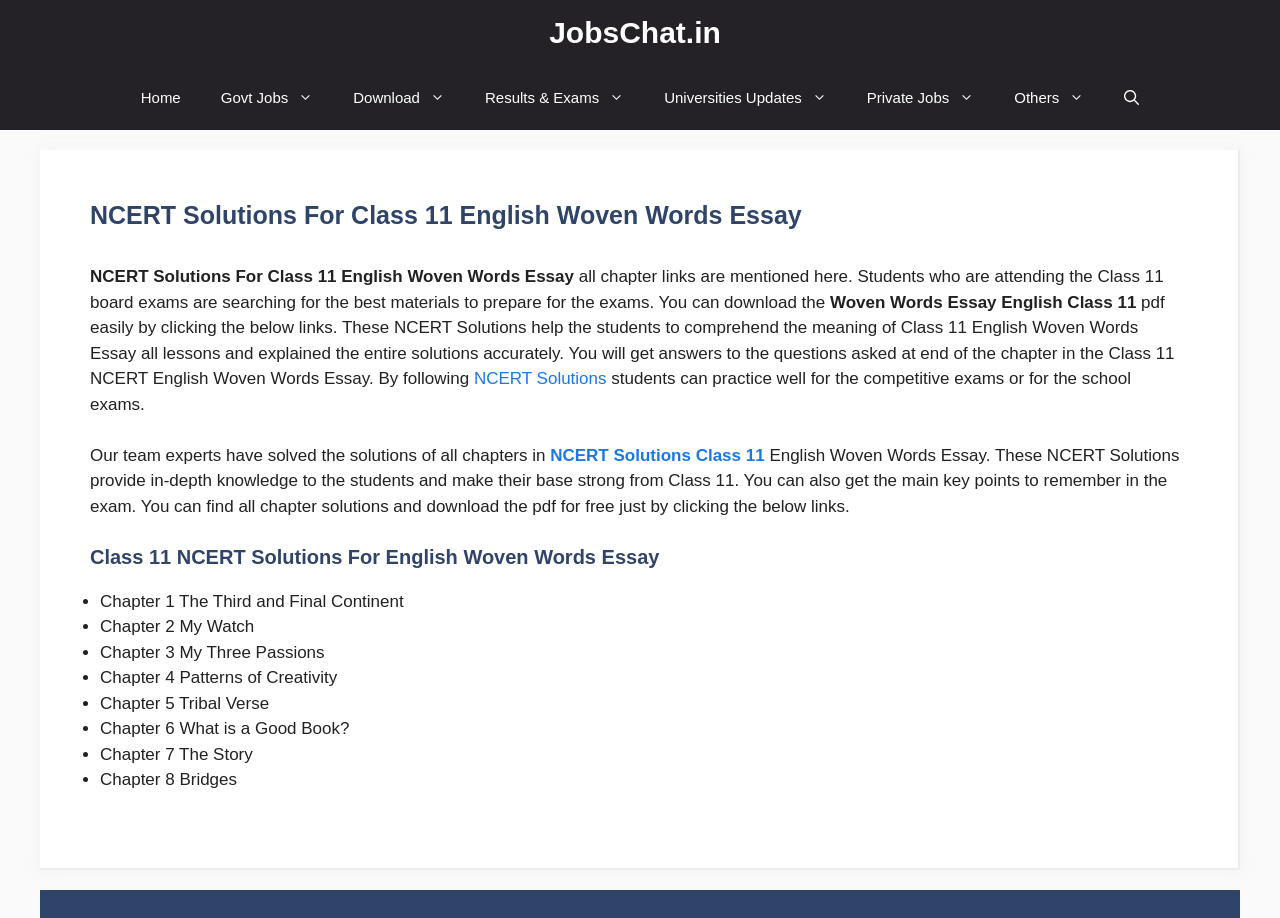Provide the bounding box coordinates of the UI element that matches the description: "Universities Updates".

[0.503, 0.071, 0.662, 0.142]